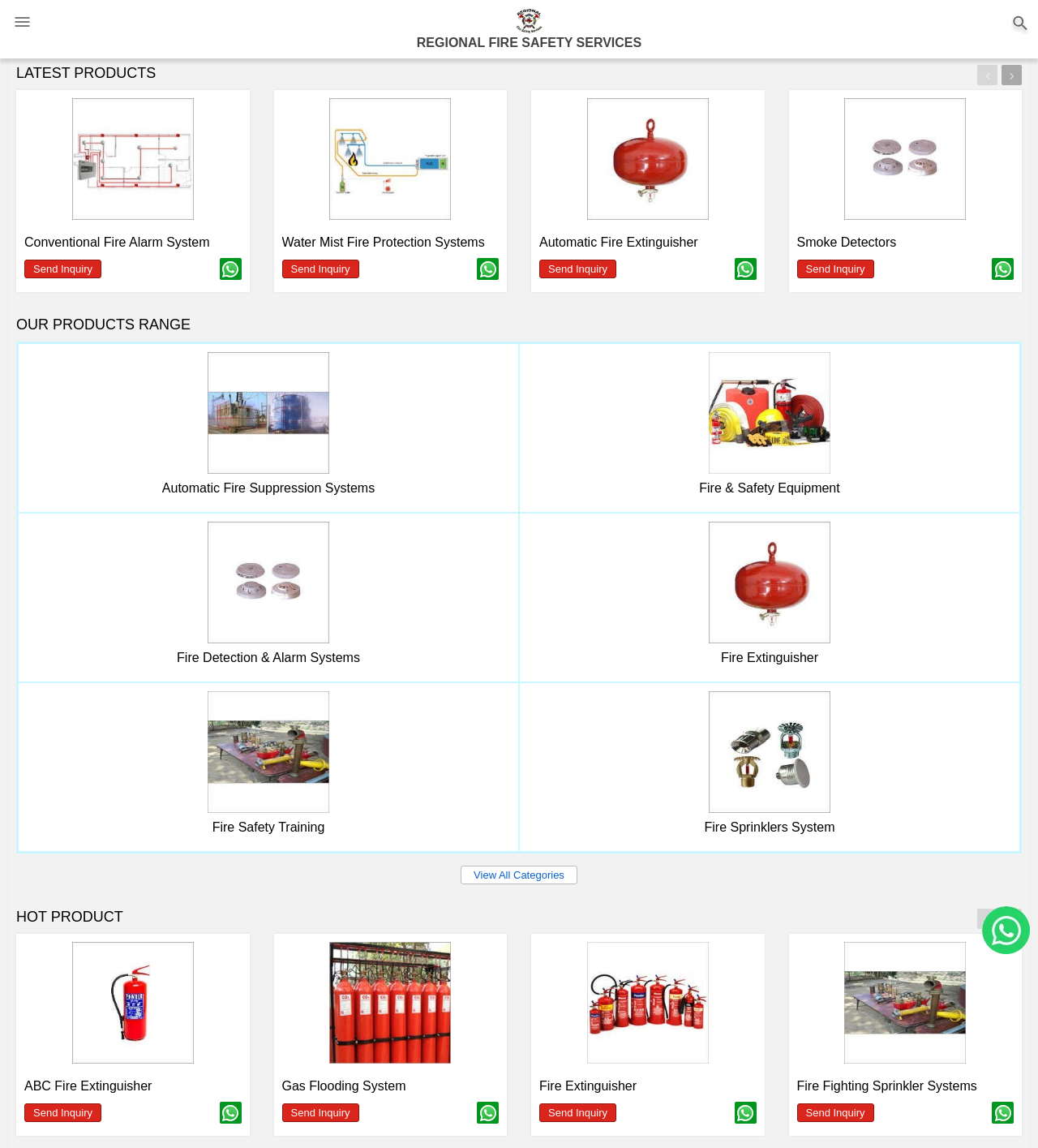Provide your answer in a single word or phrase: 
How many products are displayed on the 'LATEST PRODUCTS' section?

4